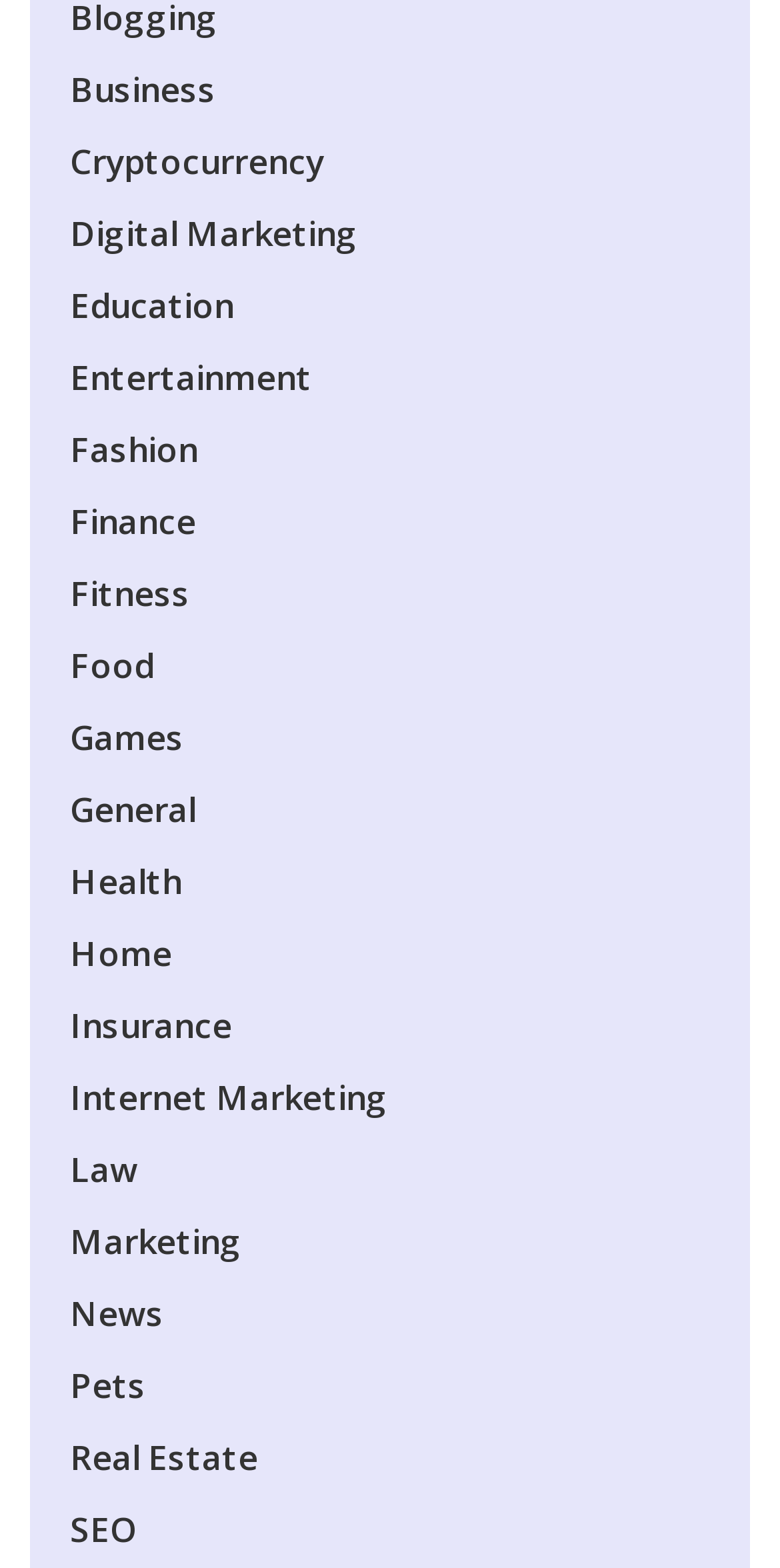Is there a category for Travel?
Please provide a single word or phrase based on the screenshot.

No